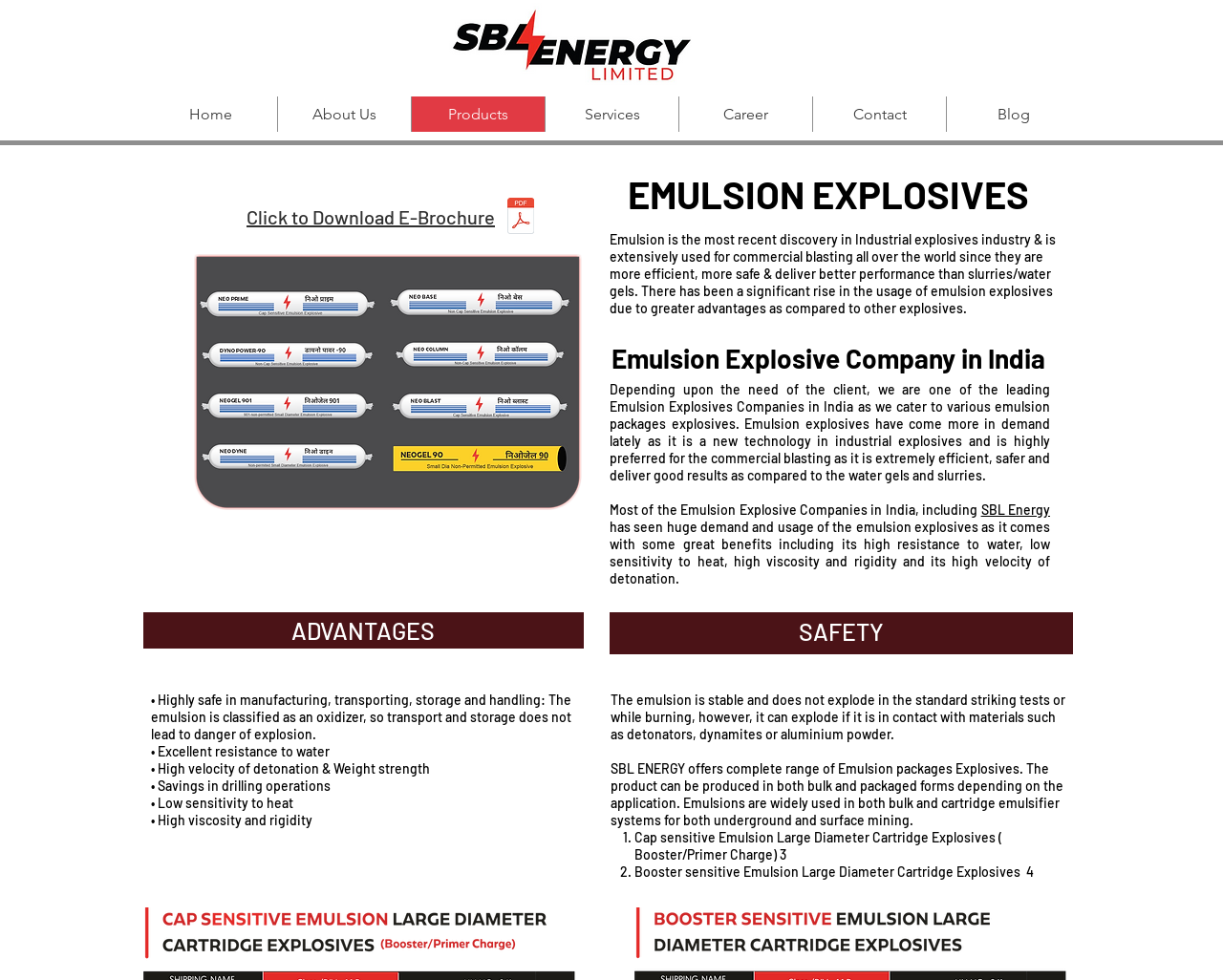Determine the bounding box coordinates for the area that should be clicked to carry out the following instruction: "Read more about 'Emulsion Explosive Company in India'".

[0.482, 0.349, 0.873, 0.382]